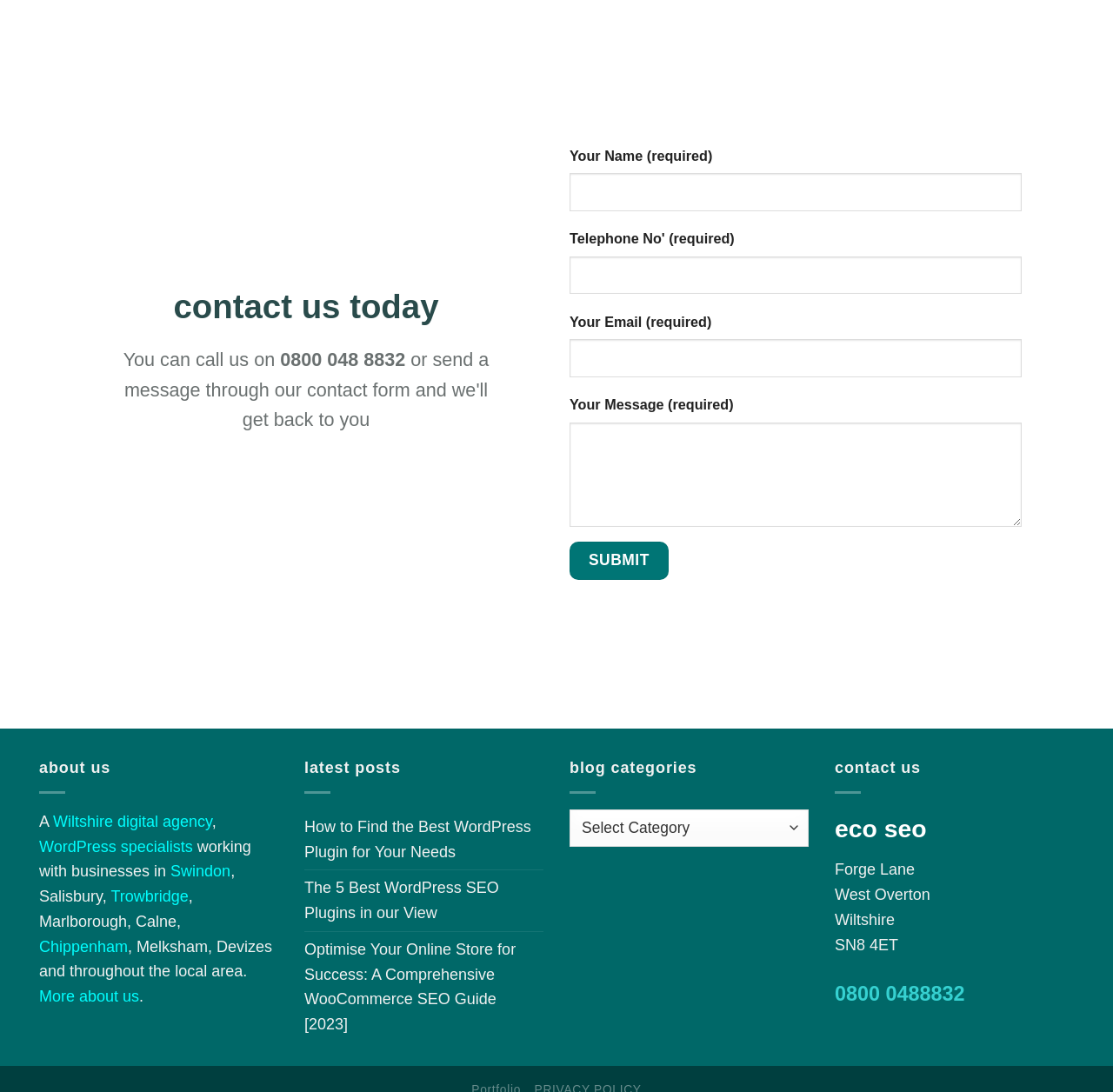Kindly determine the bounding box coordinates for the clickable area to achieve the given instruction: "Call the phone number".

[0.252, 0.32, 0.364, 0.339]